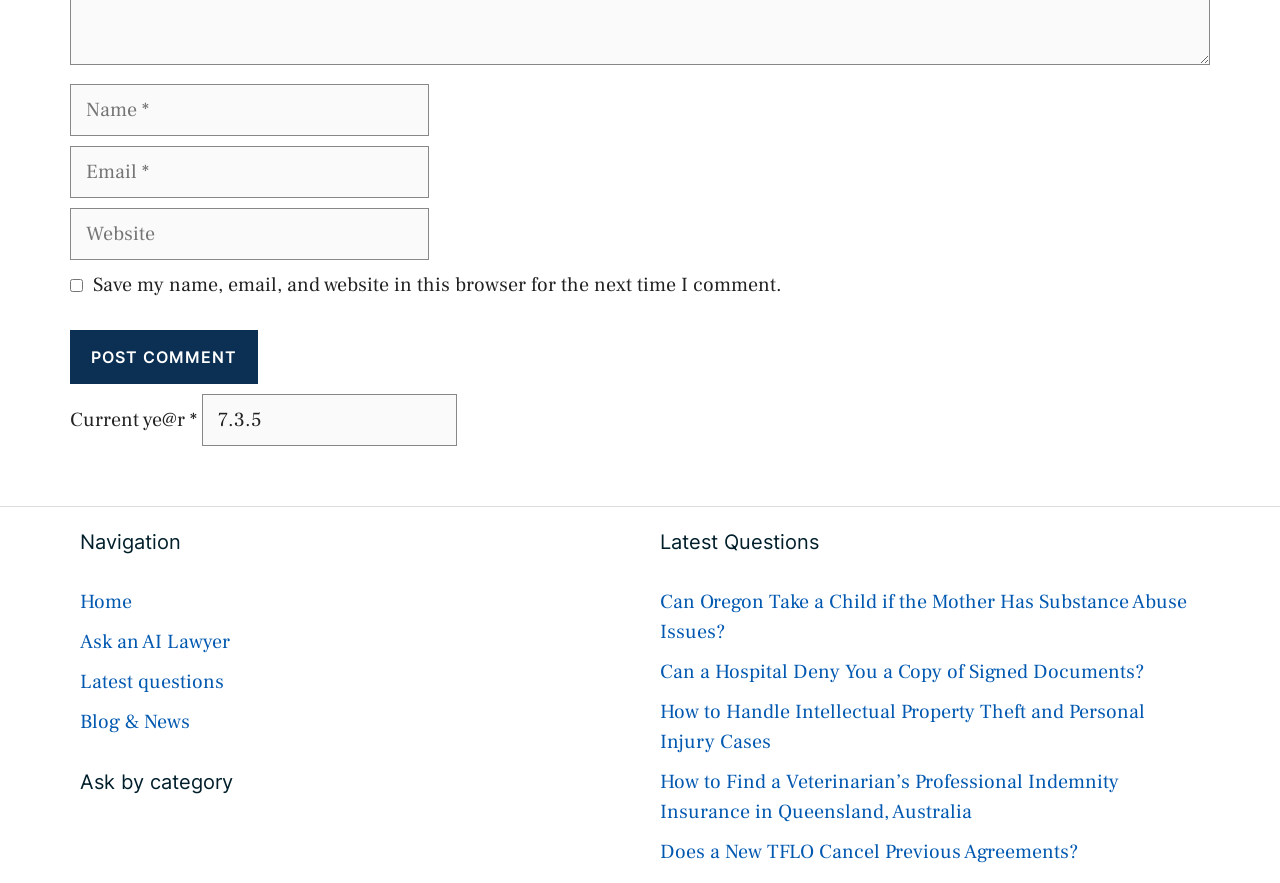What is the current year mentioned on the webpage?
Refer to the screenshot and respond with a concise word or phrase.

7.3.5